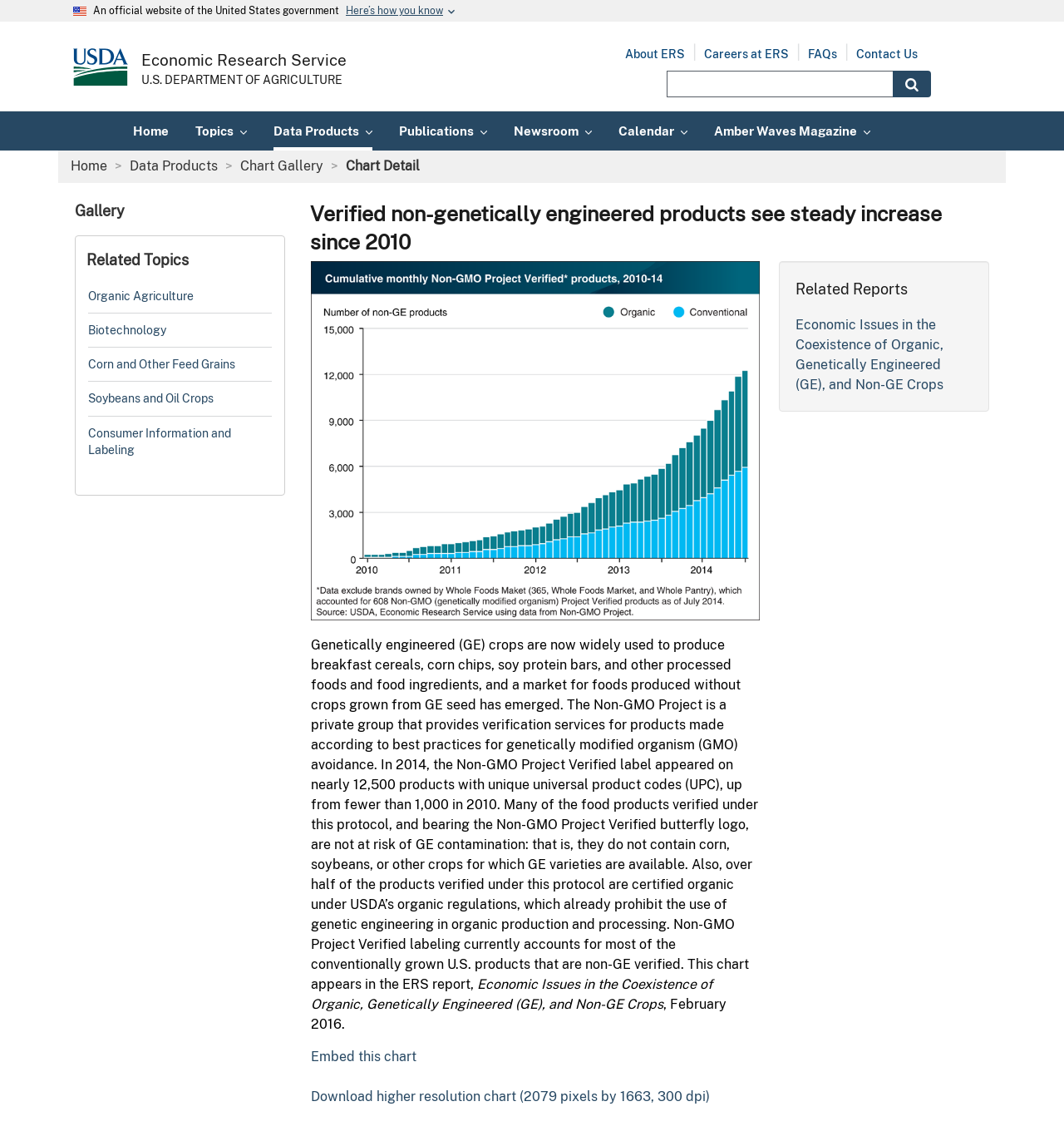Please give a one-word or short phrase response to the following question: 
What is the logo on the top left corner?

U.S. flag